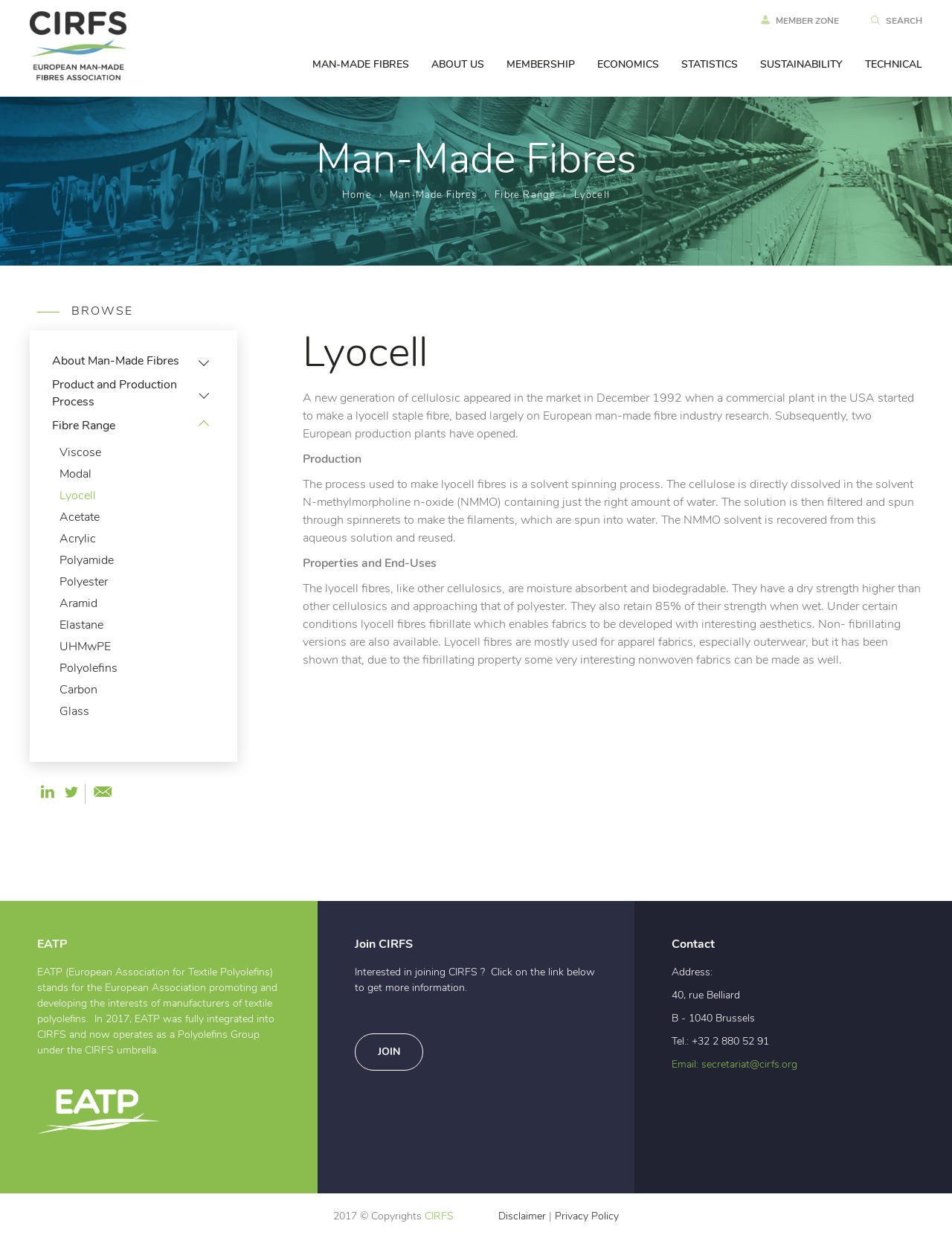Generate a thorough caption detailing the webpage content.

The webpage is about CIRFS, an organization related to man-made fibers, with a focus on Lyocell. At the top, there is a logo and a navigation menu with links to MEMBER ZONE, SEARCH, MAN-MADE FIBRES, ABOUT US, MEMBERSHIP, ECONOMICS, STATISTICS, SUSTAINABILITY, and TECHNICAL.

Below the navigation menu, there is a main section with a heading "Man-Made Fibres" and links to Home, Man-Made Fibres, and Fibre Range. To the right of this section, there is a complementary section with a heading "BROWSE" and links to various topics related to man-made fibers, including About Man-Made Fibres, Product and Production Process, and Fibre Range. This section also lists different types of fibers, such as Viscose, Modal, Lyocell, Acetate, Acrylic, Polyamide, Polyester, Aramid, Elastane, UHMwPE, Polyolefins, Carbon, and Glass.

The main content of the page is an article about Lyocell, which includes a heading, a brief introduction, and sections on Production, Properties and End-Uses. The Production section describes the solvent spinning process used to make Lyocell fibers, while the Properties and End-Uses section discusses the characteristics and applications of Lyocell fibers.

At the bottom of the page, there are three sections: EATP, Join CIRFS, and Contact. The EATP section provides information about the European Association for Textile Polyolefins, which is now part of CIRFS. The Join CIRFS section invites interested parties to join the organization and provides a link to get more information. The Contact section lists the address, phone number, and email of CIRFS, as well as links to Disclaimer and Privacy Policy.